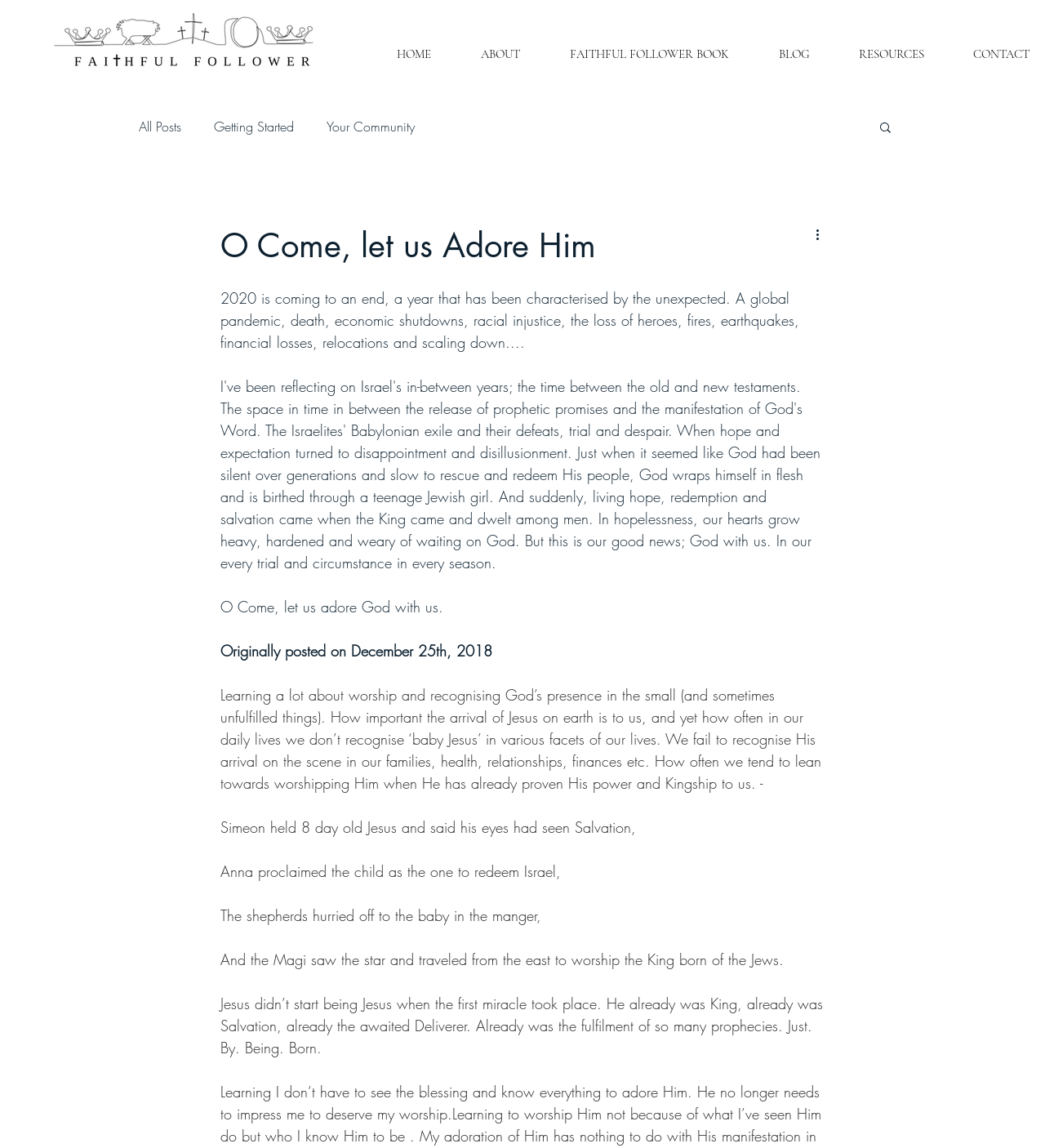Use a single word or phrase to answer the question: What type of image is located at the top left of the webpage?

Faithful follower logo